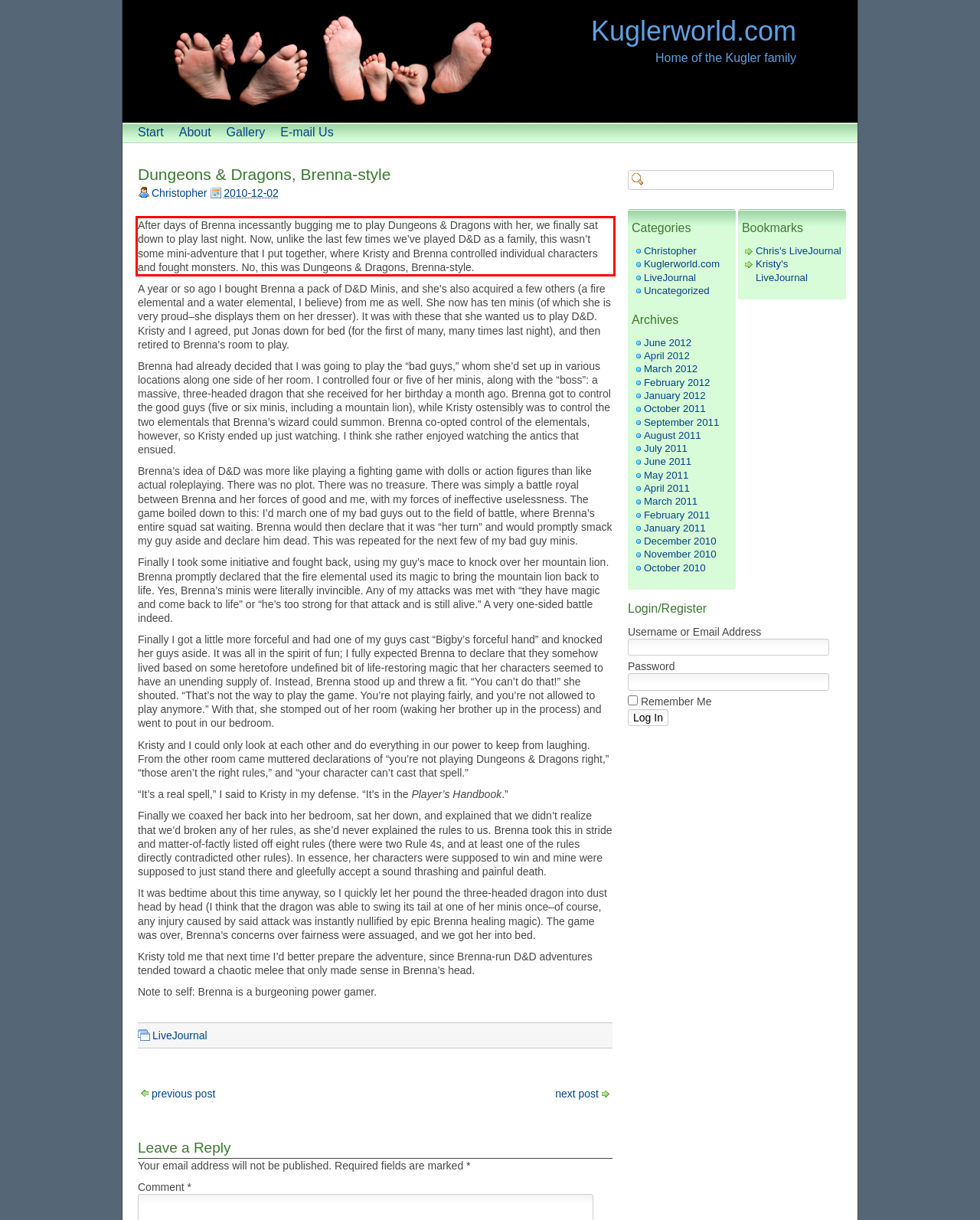Identify and extract the text within the red rectangle in the screenshot of the webpage.

After days of Brenna incessantly bugging me to play Dungeons & Dragons with her, we finally sat down to play last night. Now, unlike the last few times we’ve played D&D as a family, this wasn’t some mini-adventure that I put together, where Kristy and Brenna controlled individual characters and fought monsters. No, this was Dungeons & Dragons, Brenna-style.